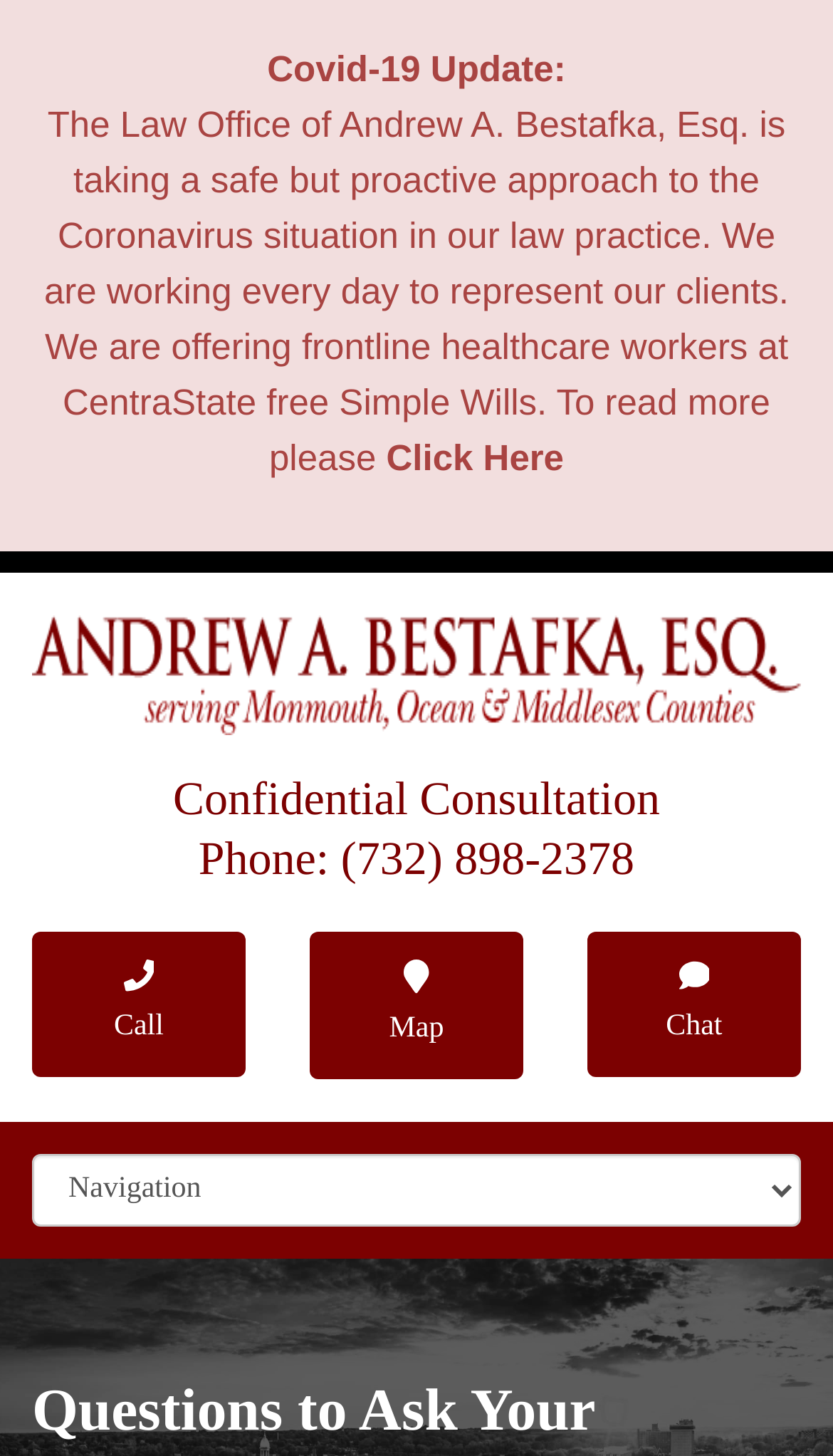Bounding box coordinates are specified in the format (top-left x, top-left y, bottom-right x, bottom-right y). All values are floating point numbers bounded between 0 and 1. Please provide the bounding box coordinate of the region this sentence describes: Call

[0.038, 0.64, 0.295, 0.739]